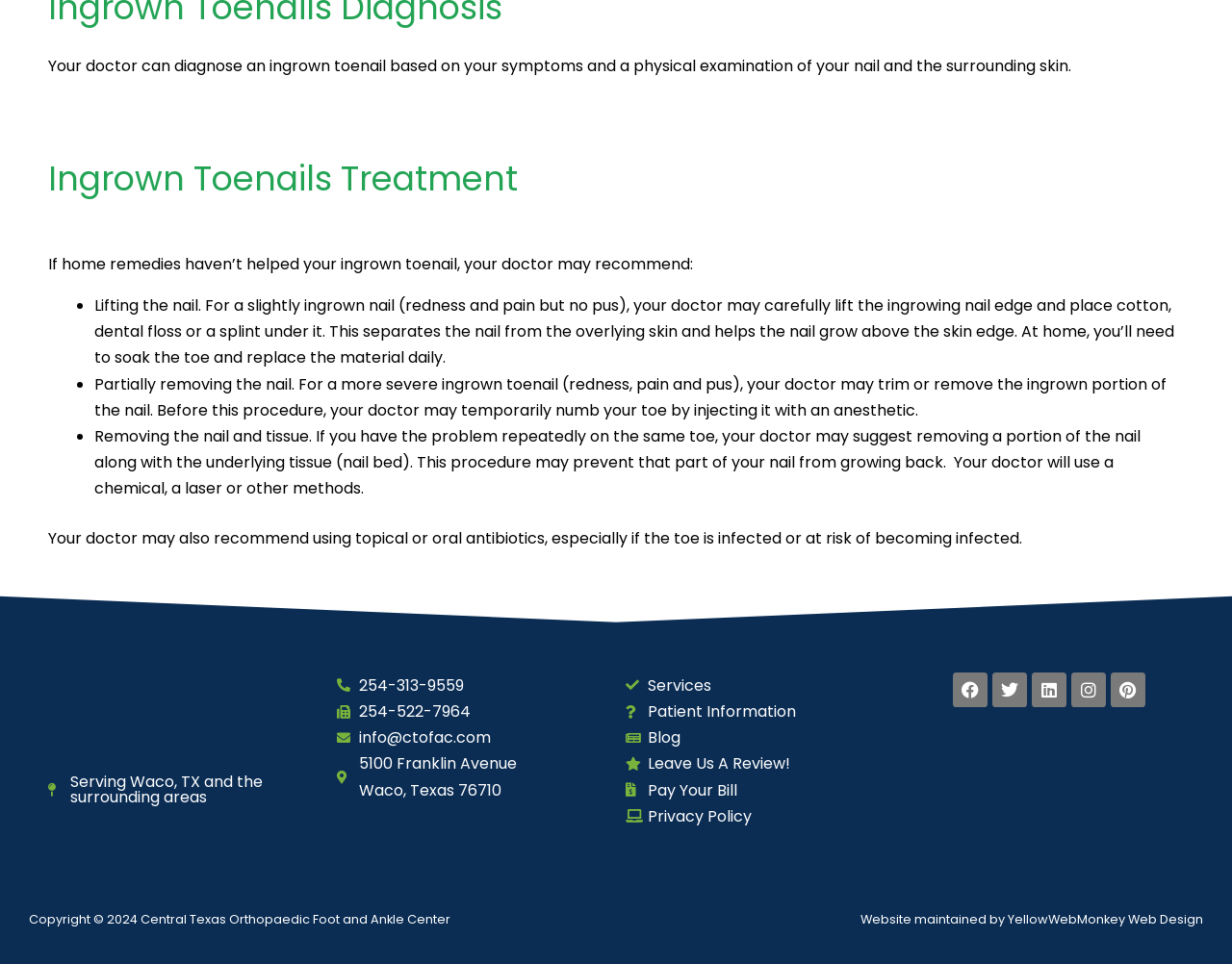Please locate the bounding box coordinates of the element that needs to be clicked to achieve the following instruction: "Check the blog". The coordinates should be four float numbers between 0 and 1, i.e., [left, top, right, bottom].

[0.508, 0.752, 0.727, 0.779]